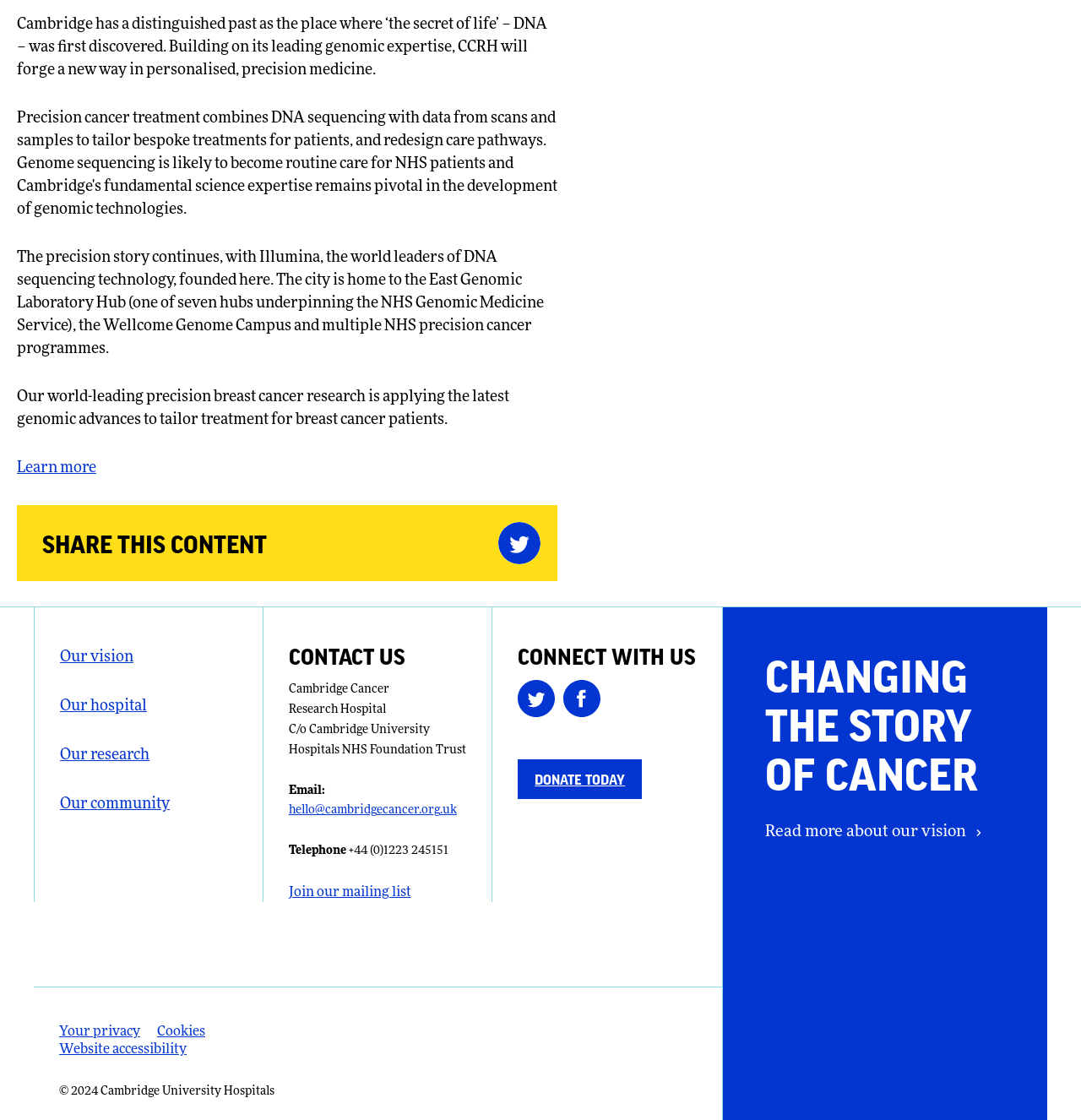Give the bounding box coordinates for the element described as: "Cookies".

[0.145, 0.911, 0.19, 0.931]